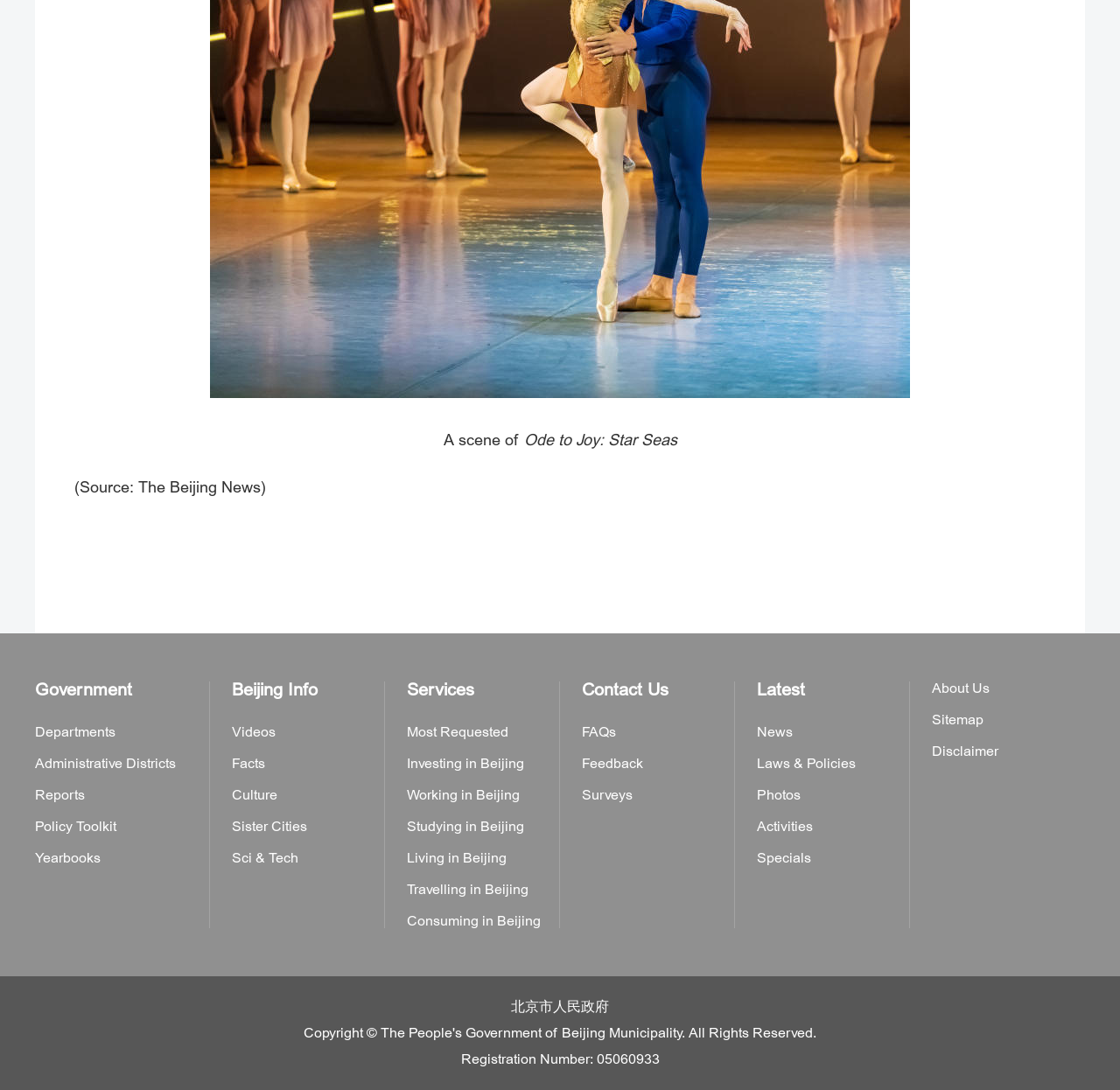Identify the bounding box coordinates of the element that should be clicked to fulfill this task: "Access Services". The coordinates should be provided as four float numbers between 0 and 1, i.e., [left, top, right, bottom].

[0.363, 0.622, 0.423, 0.643]